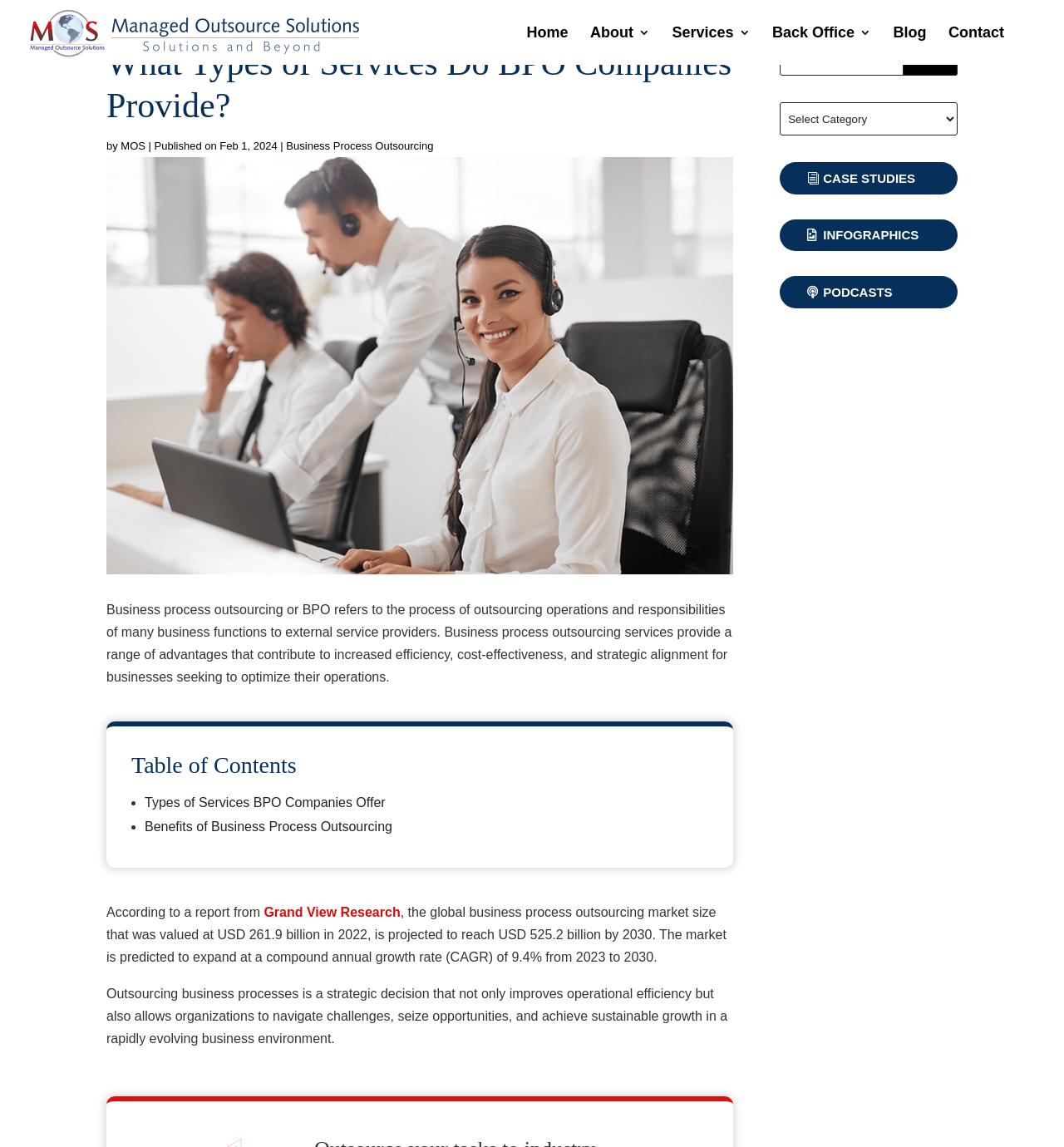Specify the bounding box coordinates of the region I need to click to perform the following instruction: "View the blog". The coordinates must be four float numbers in the range of 0 to 1, i.e., [left, top, right, bottom].

[0.839, 0.023, 0.871, 0.057]